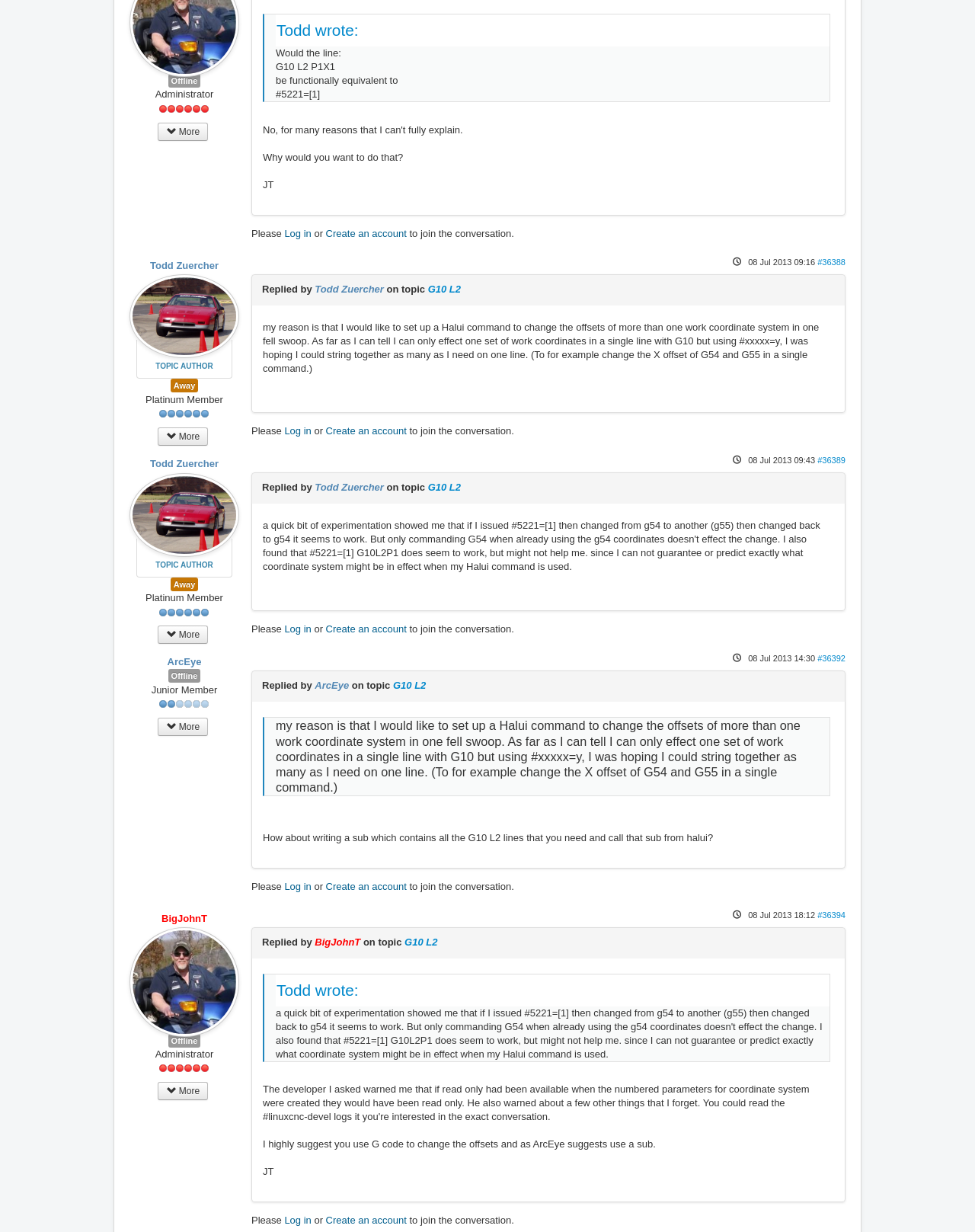Answer briefly with one word or phrase:
What is the date of the first reply?

08 Jul 2013 09:16